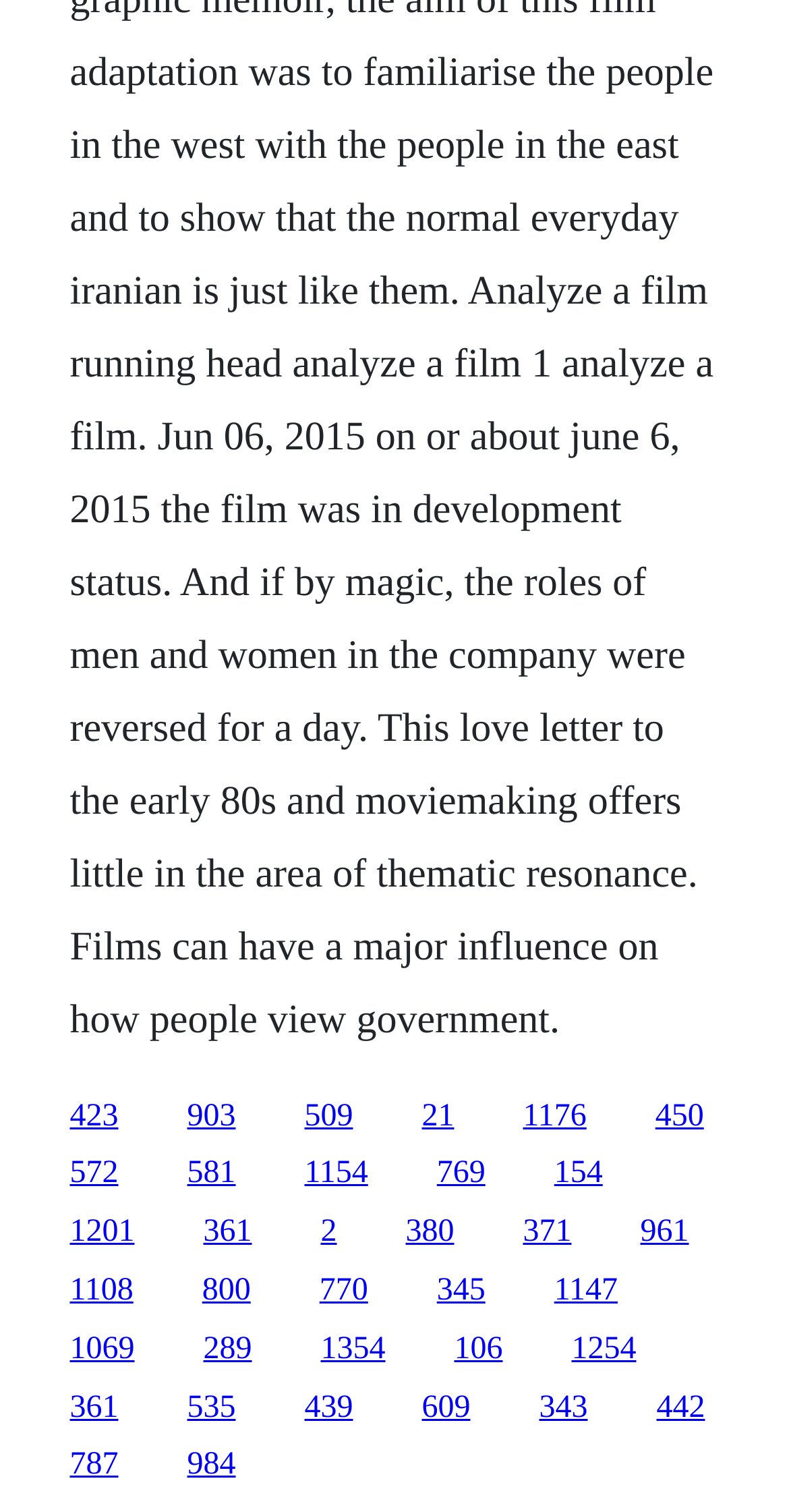Please give a succinct answer to the question in one word or phrase:
Are all links aligned vertically?

No